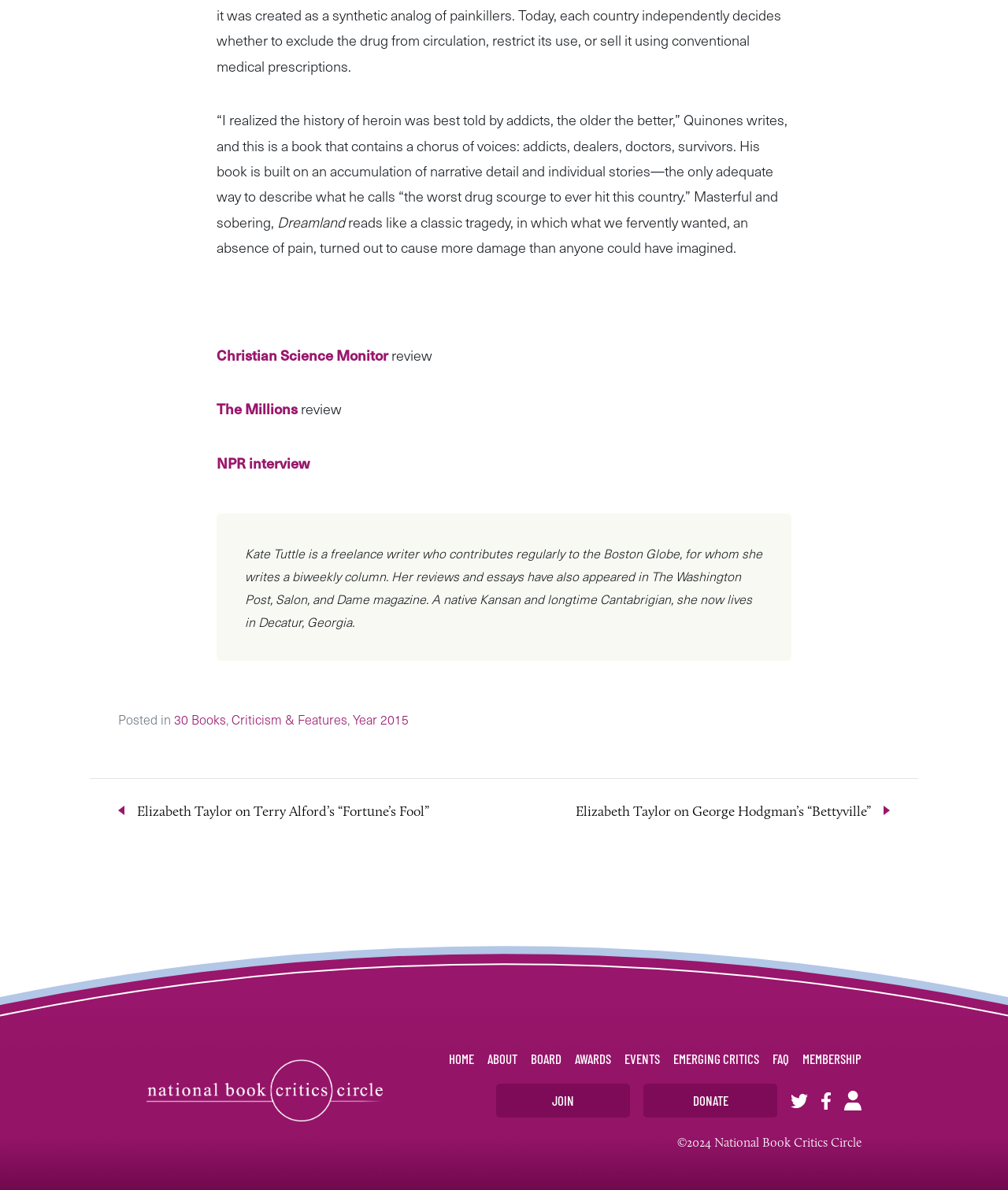Identify the bounding box coordinates of the area you need to click to perform the following instruction: "check the ABOUT page".

[0.484, 0.879, 0.513, 0.9]